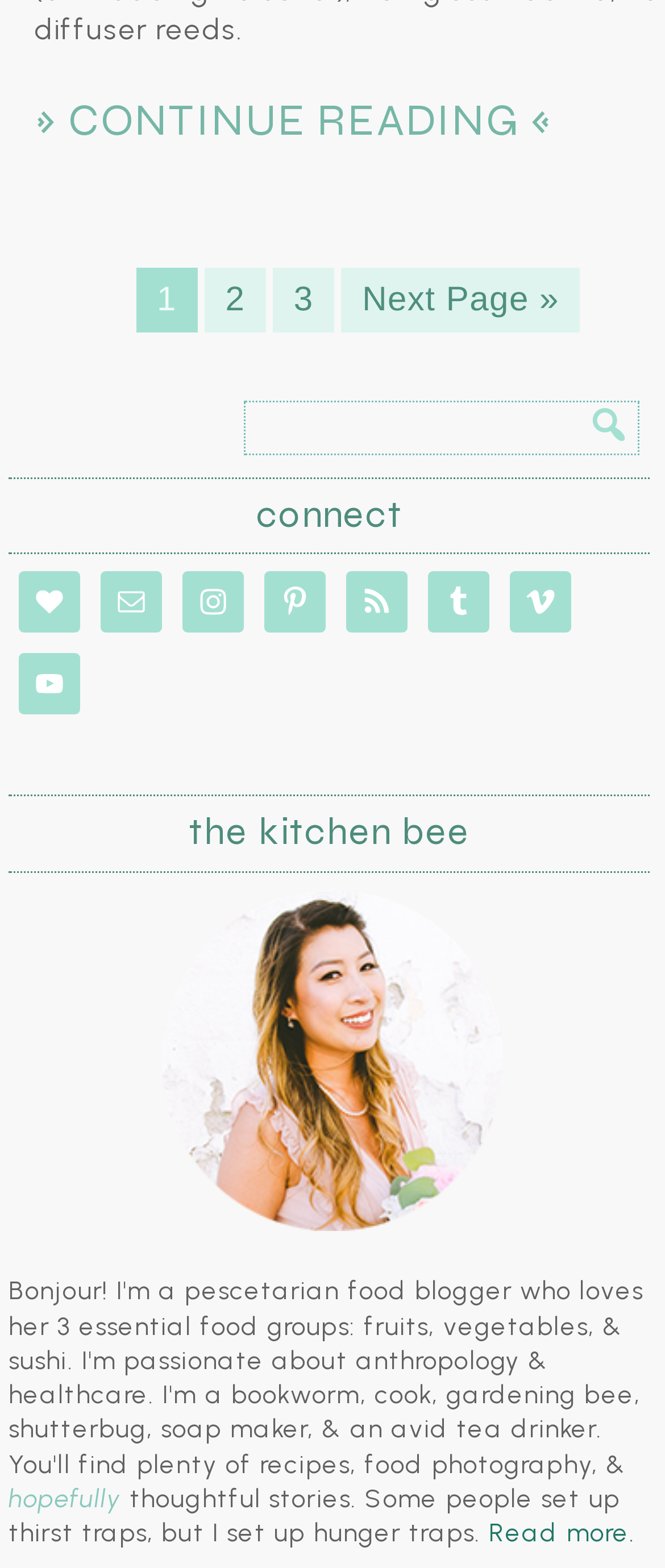Locate the bounding box coordinates of the element you need to click to accomplish the task described by this instruction: "Read more".

[0.735, 0.968, 0.956, 0.988]